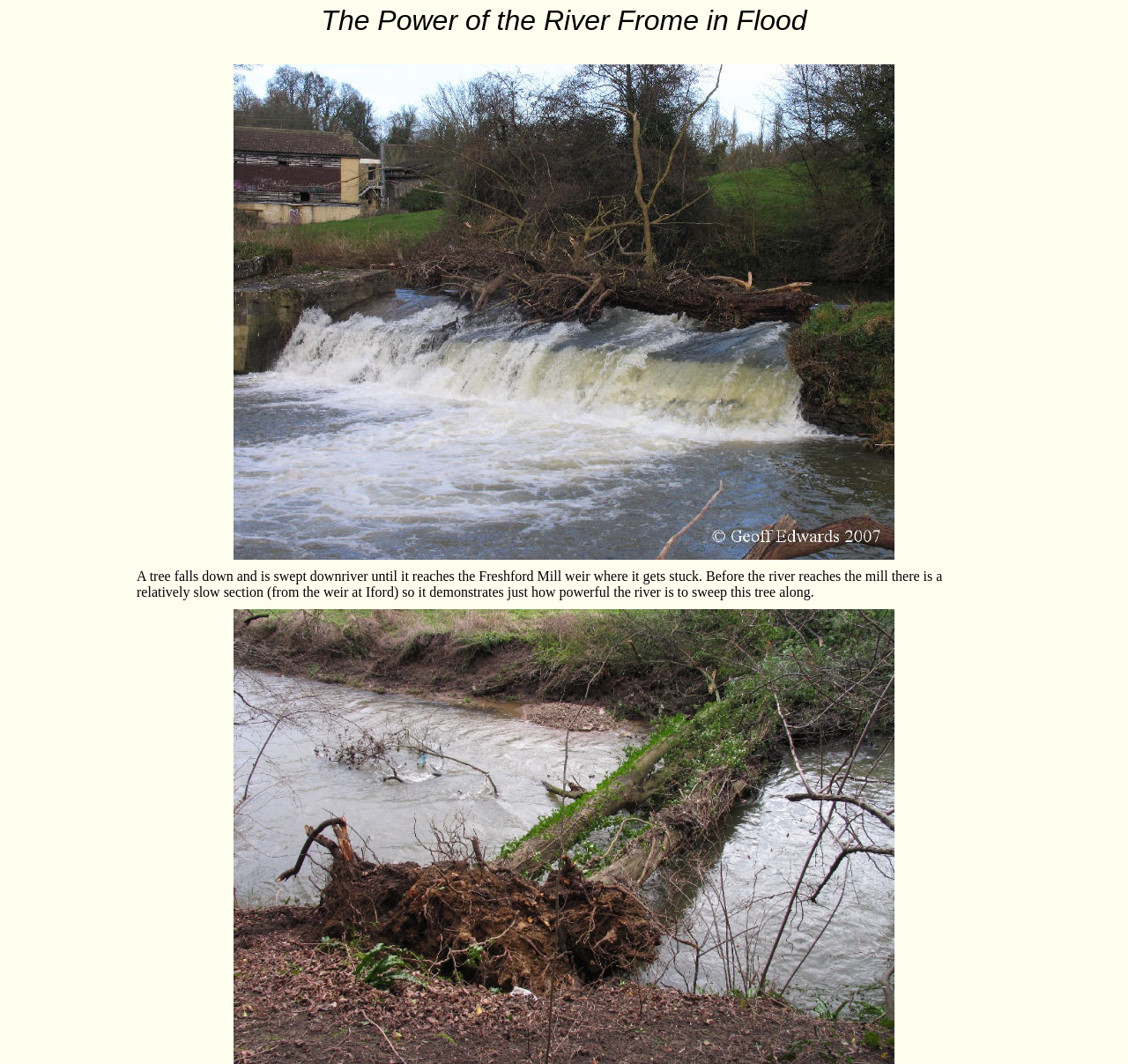What is the location of the slow section of the river?
Could you please answer the question thoroughly and with as much detail as possible?

The webpage mentions that before the river reaches the mill, there is a relatively slow section, which is located from the weir at Iford, indicating that this section of the river is calmer compared to other parts.